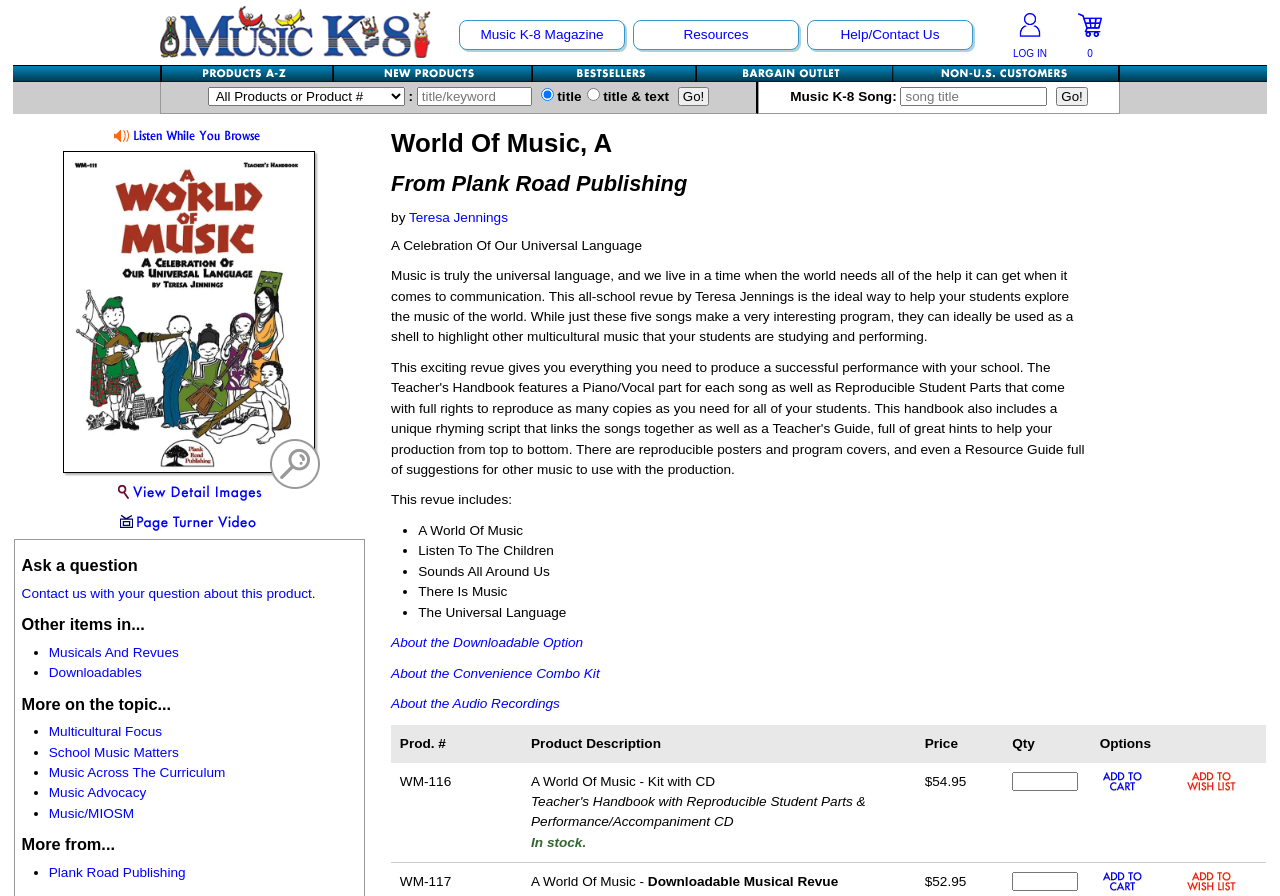Who is the author of this product?
Can you provide a detailed and comprehensive answer to the question?

The author of this product can be found in the description of the product, which mentions 'by Teresa Jennings'. This indicates that Teresa Jennings is the author of the product 'World Of Music, A'.